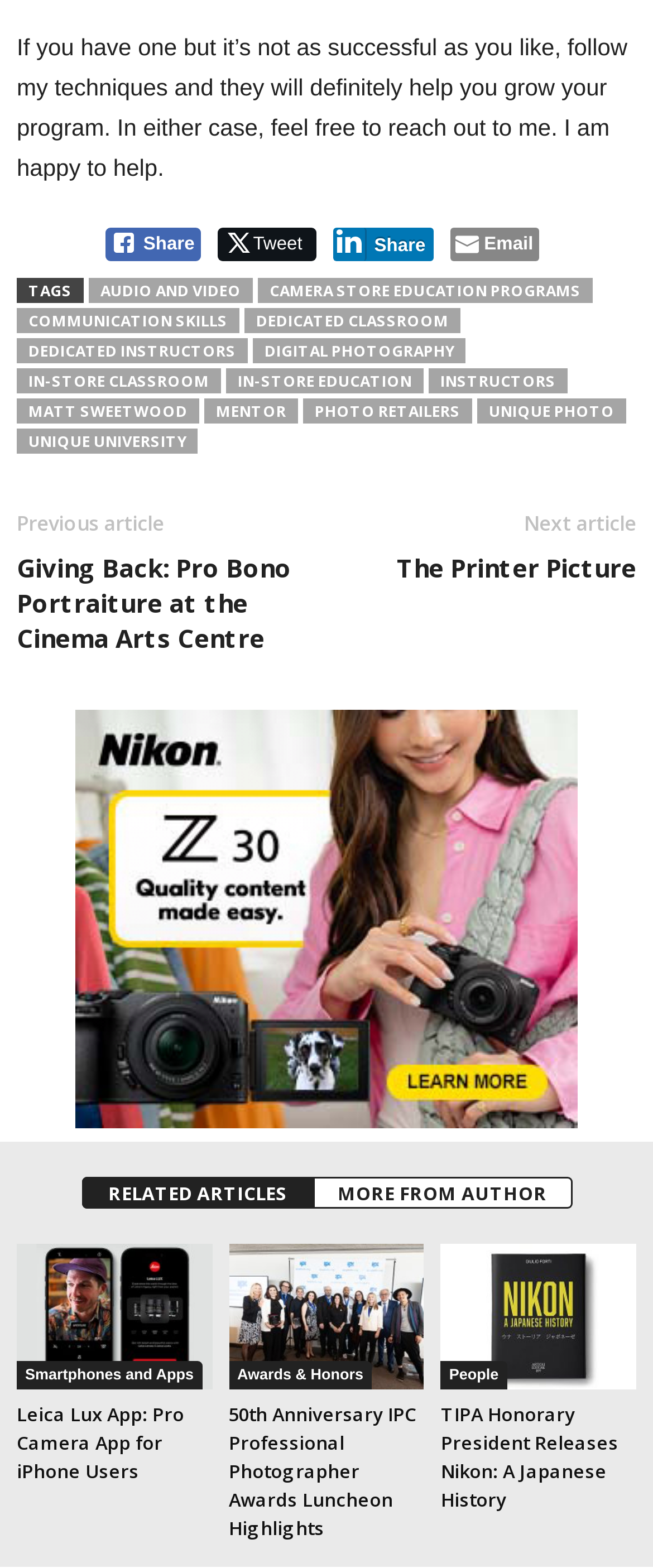Find the bounding box coordinates of the clickable area required to complete the following action: "Share on Facebook".

[0.16, 0.145, 0.308, 0.166]